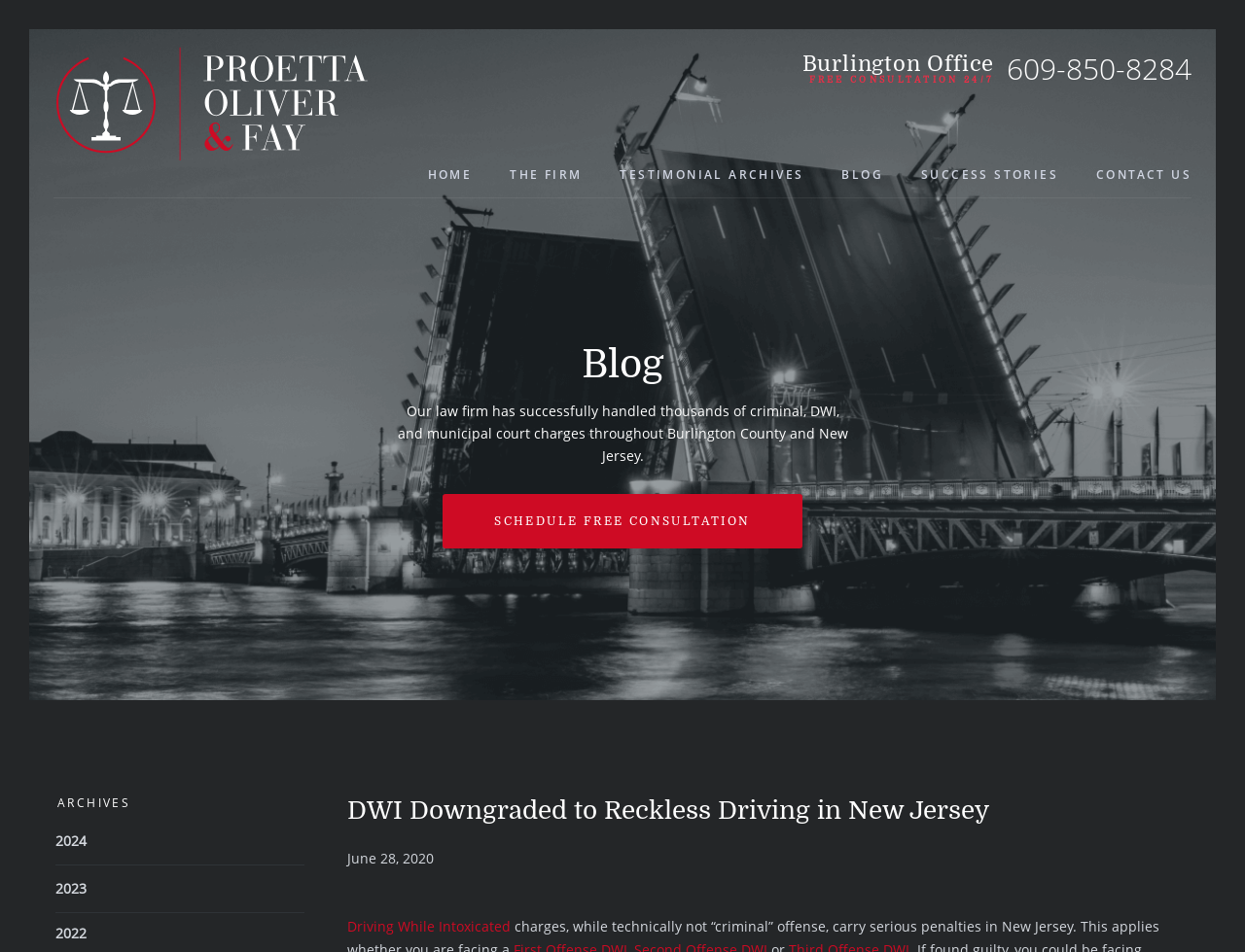What is the name of the law firm's office location? From the image, respond with a single word or brief phrase.

Burlington Office